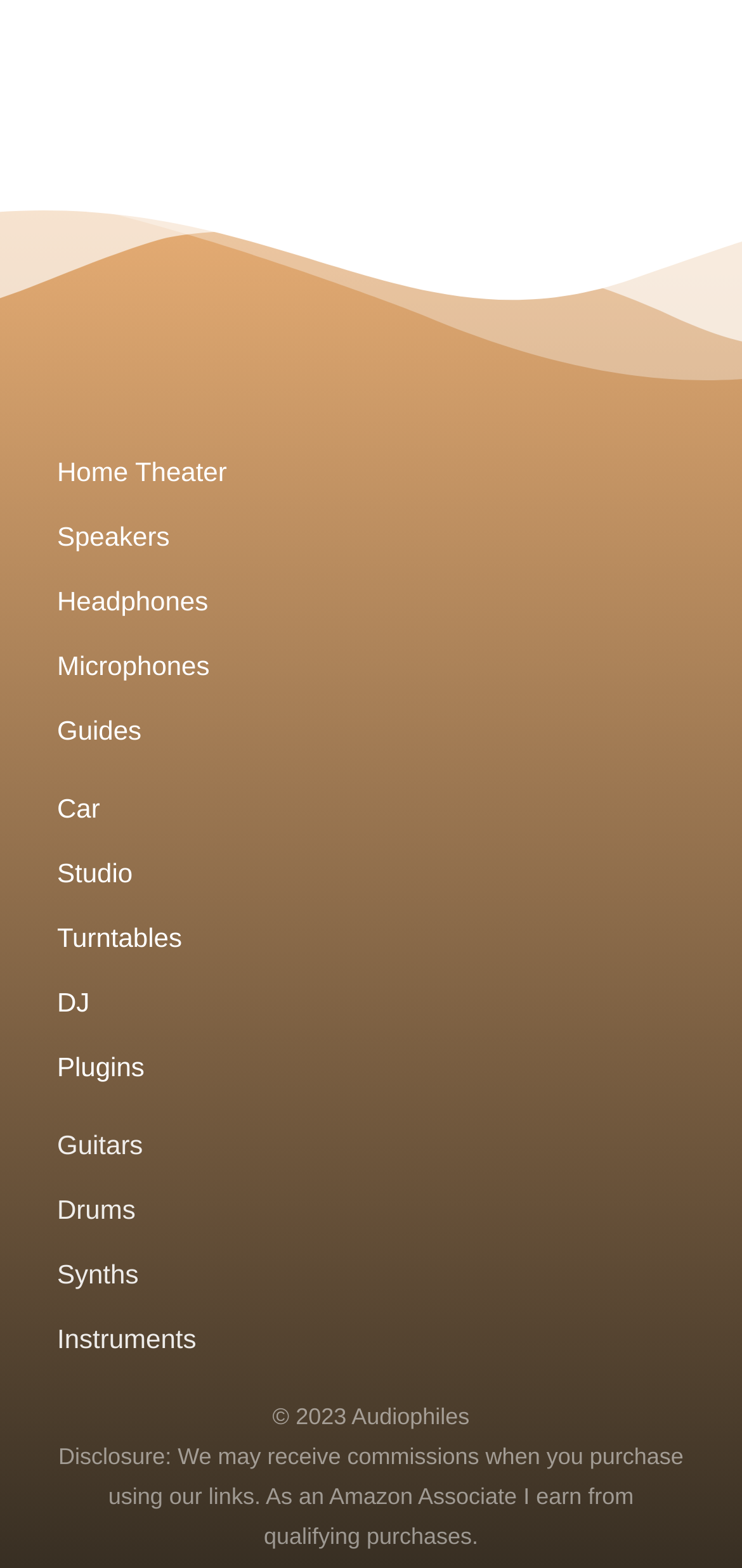Please identify the bounding box coordinates of the area I need to click to accomplish the following instruction: "go to bCentral Home".

None